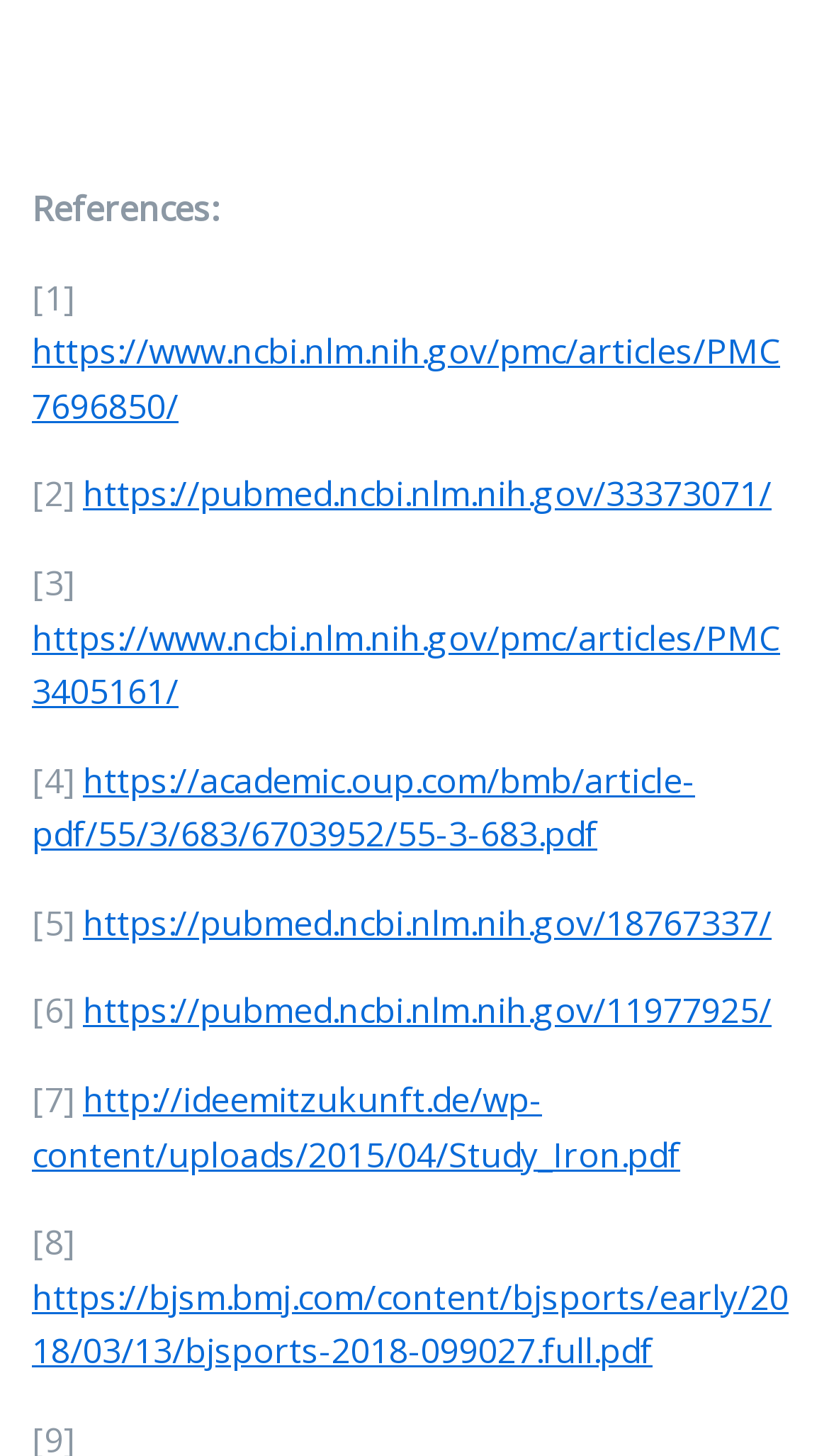Identify the bounding box for the described UI element: "https://pubmed.ncbi.nlm.nih.gov/11977925/".

[0.1, 0.678, 0.931, 0.711]